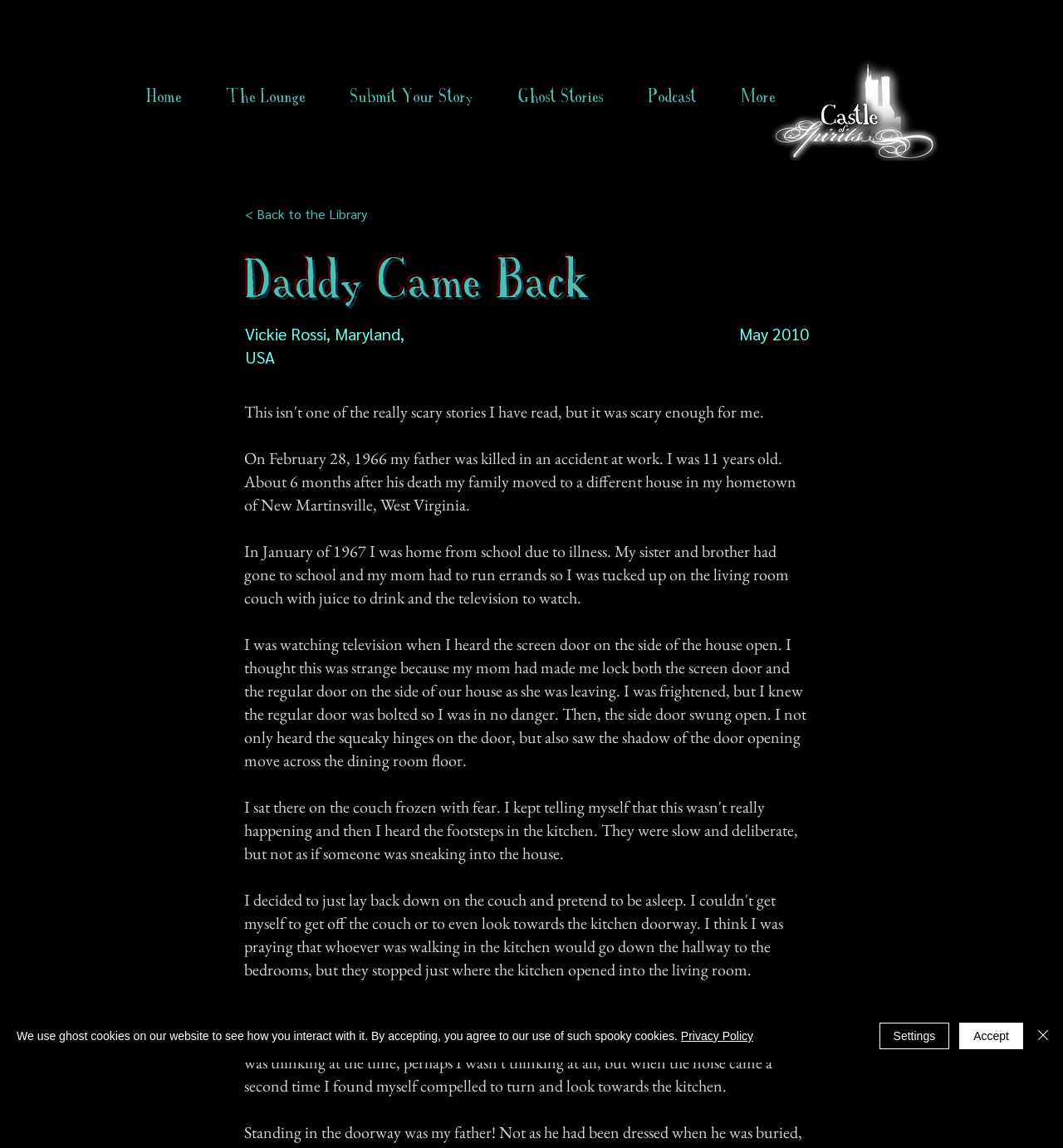What was the author doing when they heard the screen door open?
Look at the screenshot and respond with one word or a short phrase.

Watching TV